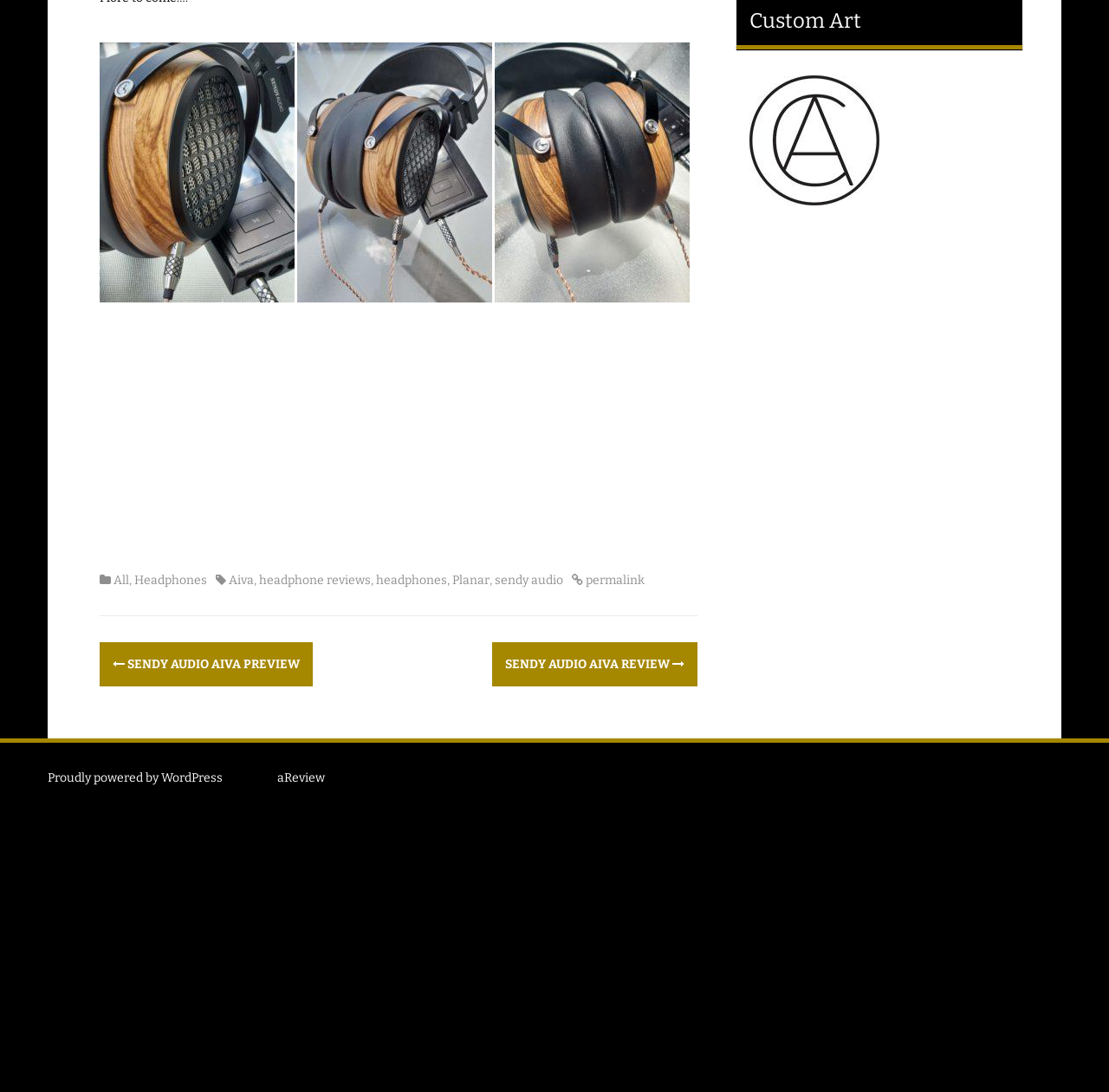Examine the screenshot and answer the question in as much detail as possible: What is the website about?

The website appears to be about headphones and audio equipment, as evidenced by the links and text on the page, such as 'headphones', 'headphone reviews', and 'sendy audio'.